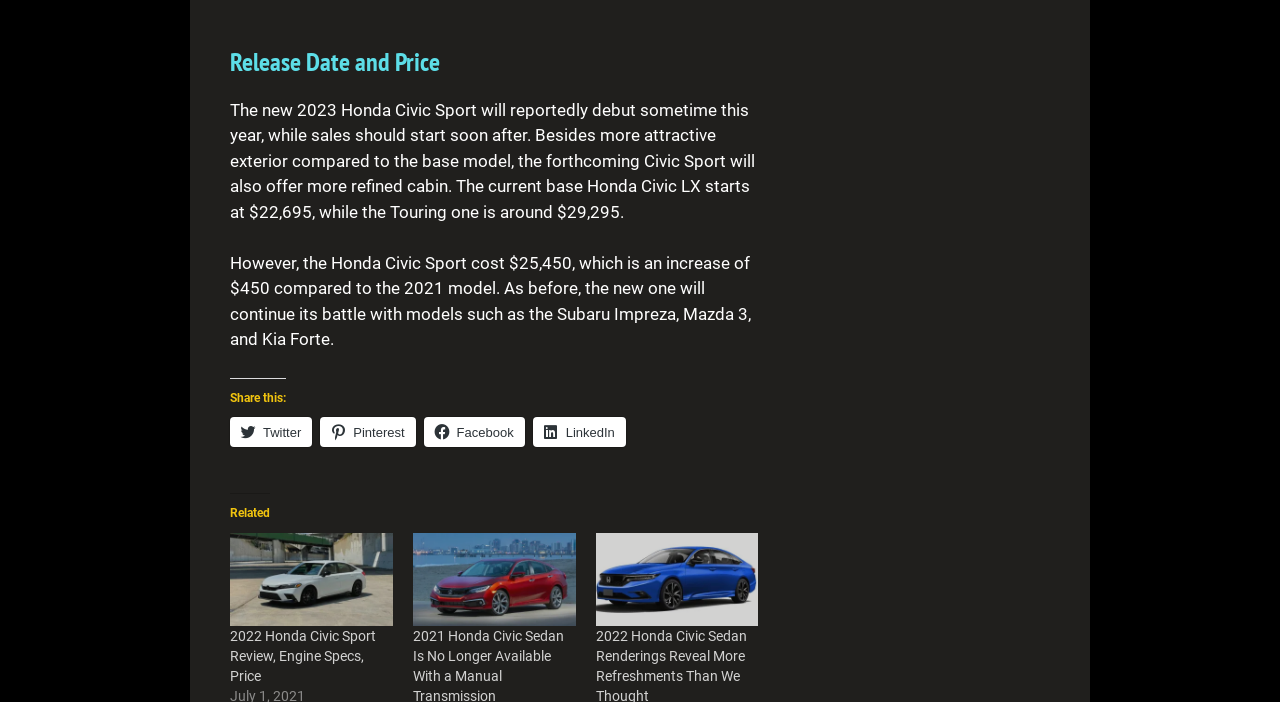What social media platforms are available for sharing?
Give a single word or phrase answer based on the content of the image.

Twitter, Pinterest, Facebook, LinkedIn